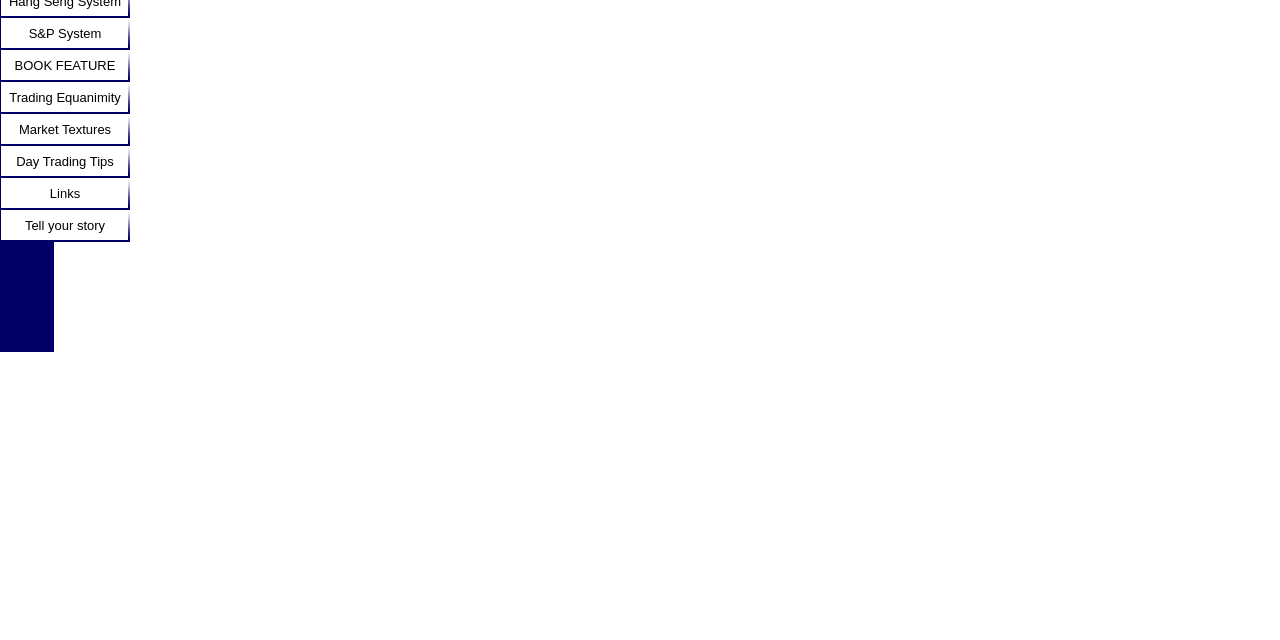Locate the bounding box of the user interface element based on this description: "aria-label="Advertisement" name="aswift_2" title="Advertisement"".

[0.131, 0.05, 0.394, 0.487]